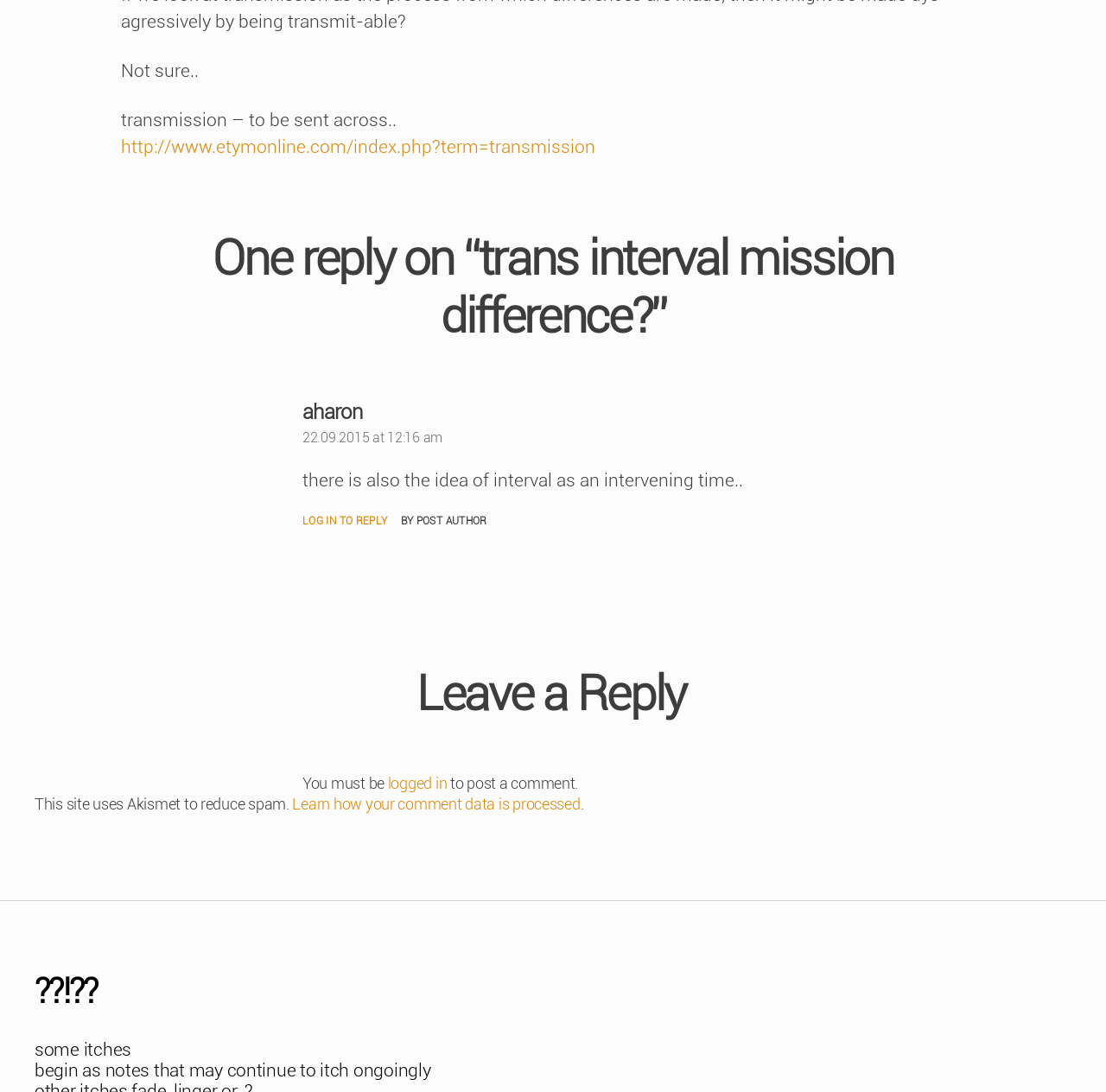Please provide the bounding box coordinates in the format (top-left x, top-left y, bottom-right x, bottom-right y). Remember, all values are floating point numbers between 0 and 1. What is the bounding box coordinate of the region described as: logged in

[0.351, 0.709, 0.404, 0.725]